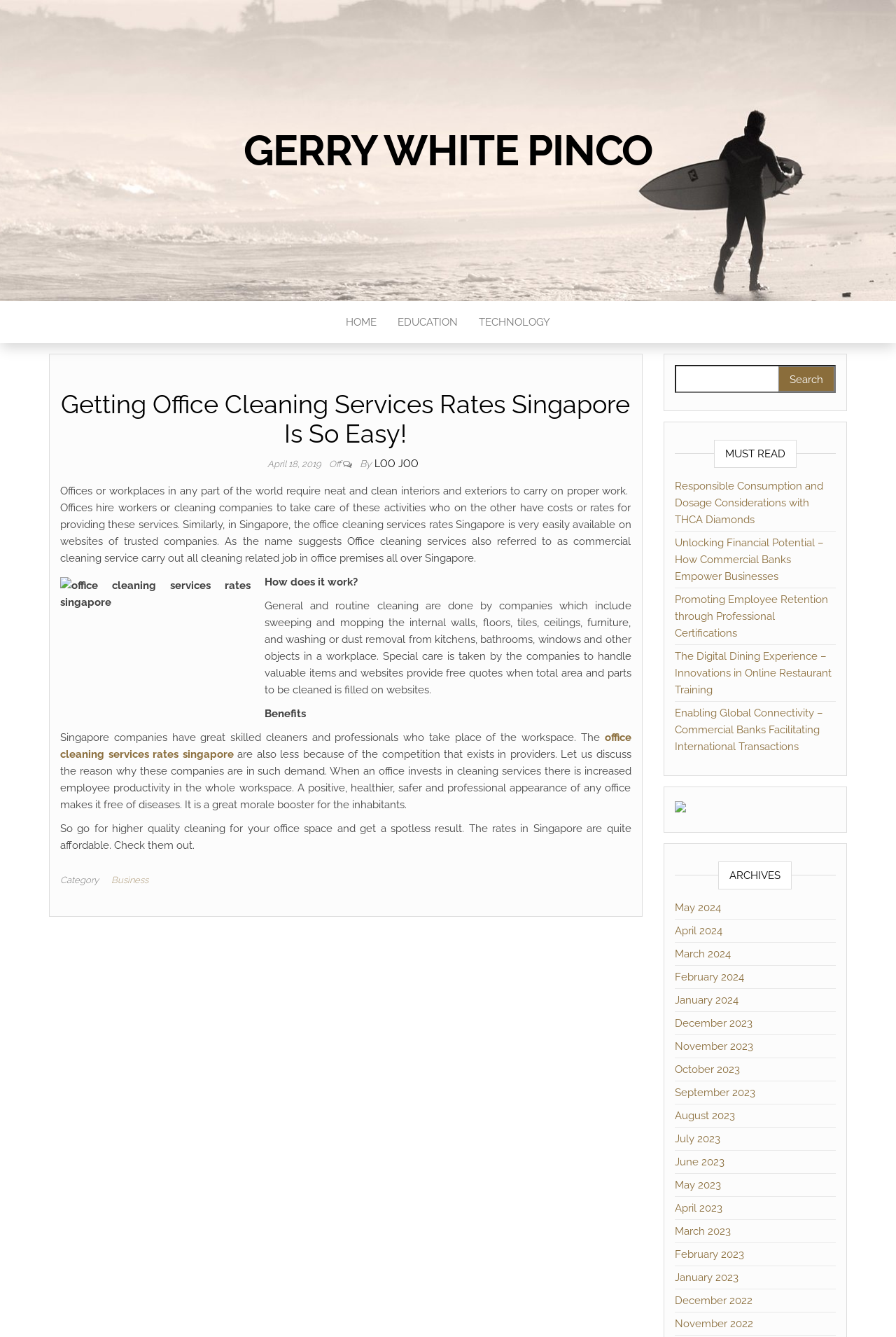Please give a succinct answer using a single word or phrase:
What is the category of the article?

Business